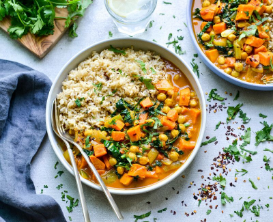Refer to the screenshot and answer the following question in detail:
What is served alongside the curry?

The caption explicitly states that the curry is 'served alongside fluffy brown rice', which indicates that brown rice is the side dish accompanying the curry.